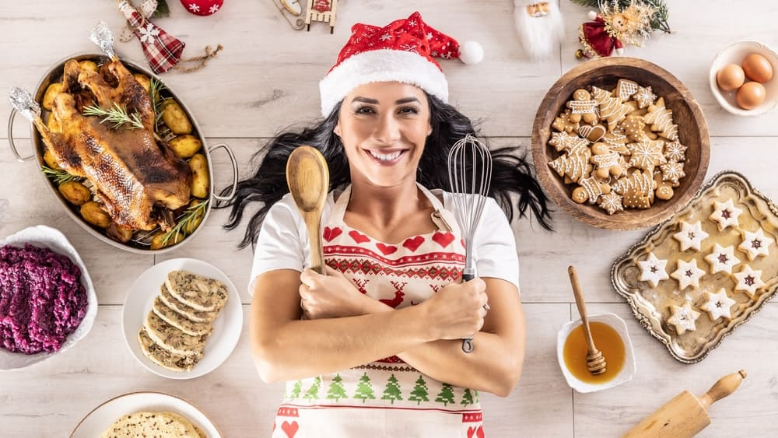What type of potatoes are shown in the image?
Please respond to the question with a detailed and informative answer.

Among the array of dishes spread out around the woman, a roasted turkey with herbs and golden potatoes are visible, which are a traditional holiday side dish, adding to the festive atmosphere of the scene.